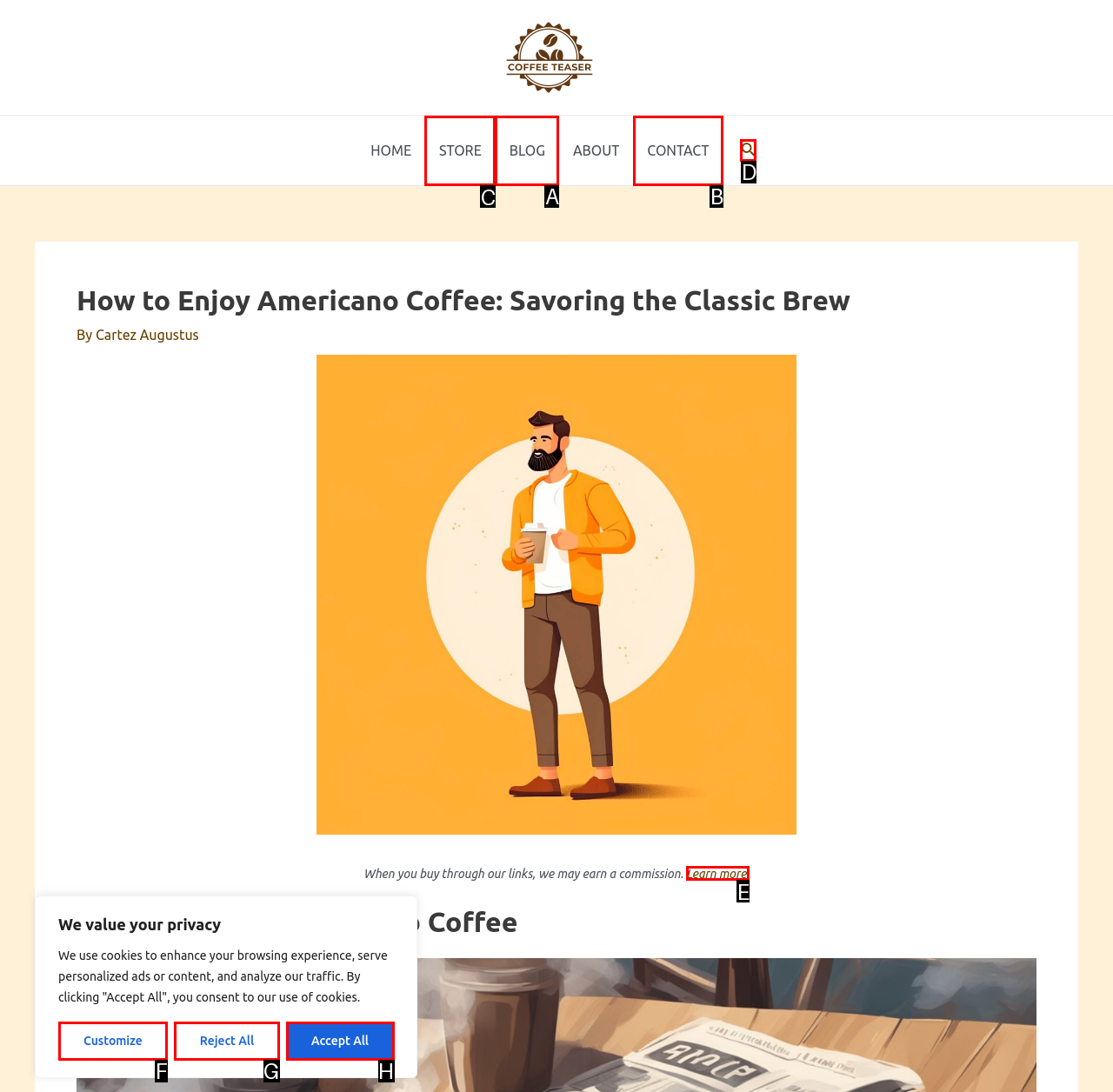Choose the UI element to click on to achieve this task: View the 'STORE' page. Reply with the letter representing the selected element.

C